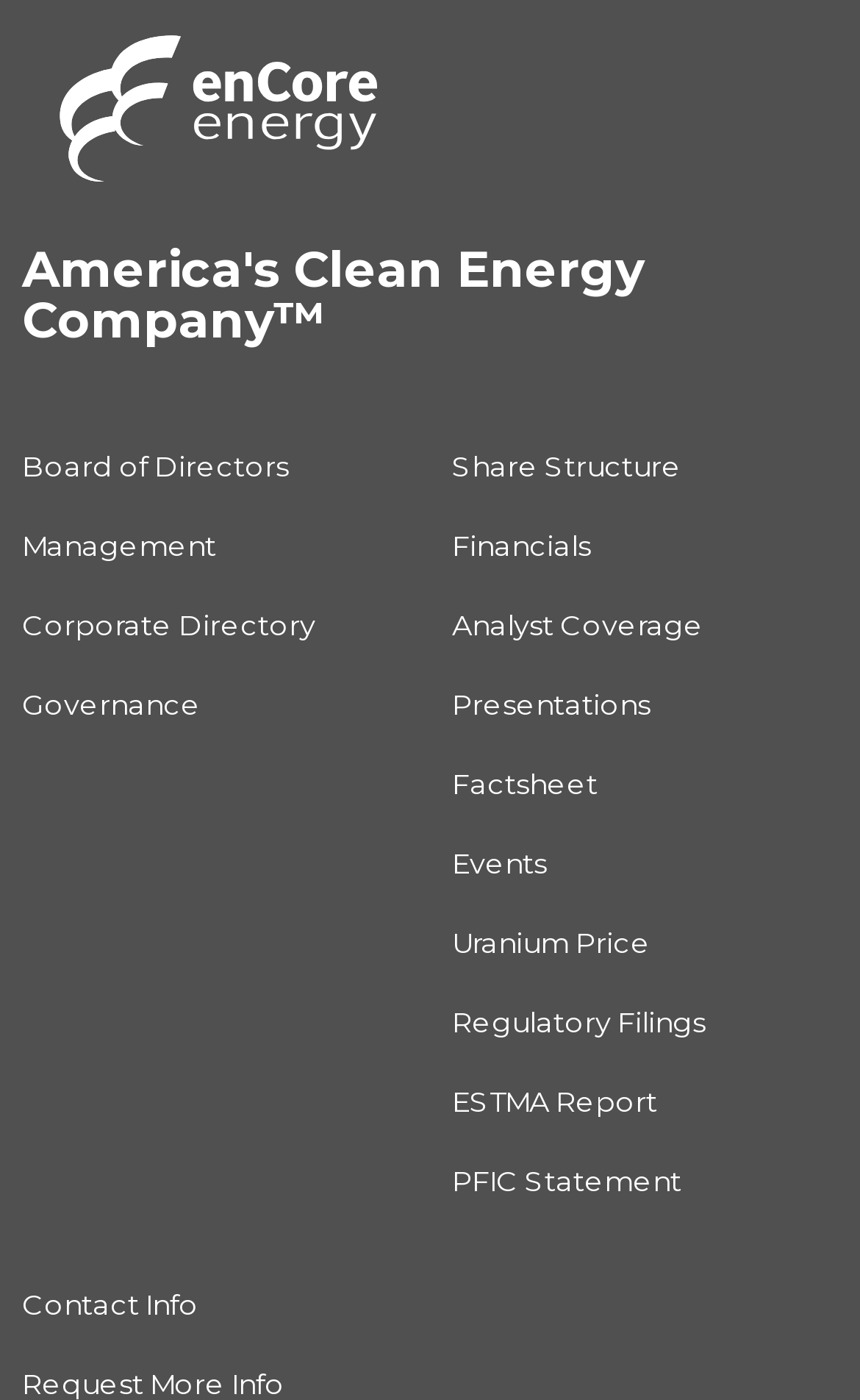Please specify the bounding box coordinates of the element that should be clicked to execute the given instruction: 'Access Corporate Directory'. Ensure the coordinates are four float numbers between 0 and 1, expressed as [left, top, right, bottom].

[0.026, 0.42, 0.474, 0.476]